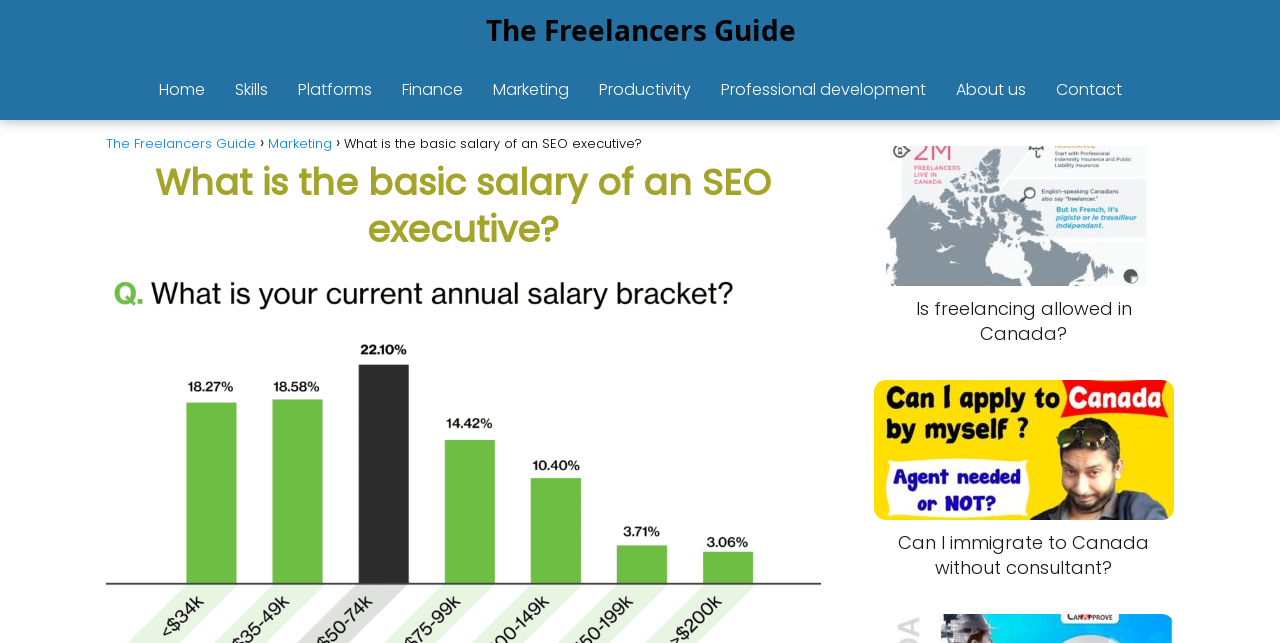Provide a short answer using a single word or phrase for the following question: 
How many navigation links are present in the top menu?

9